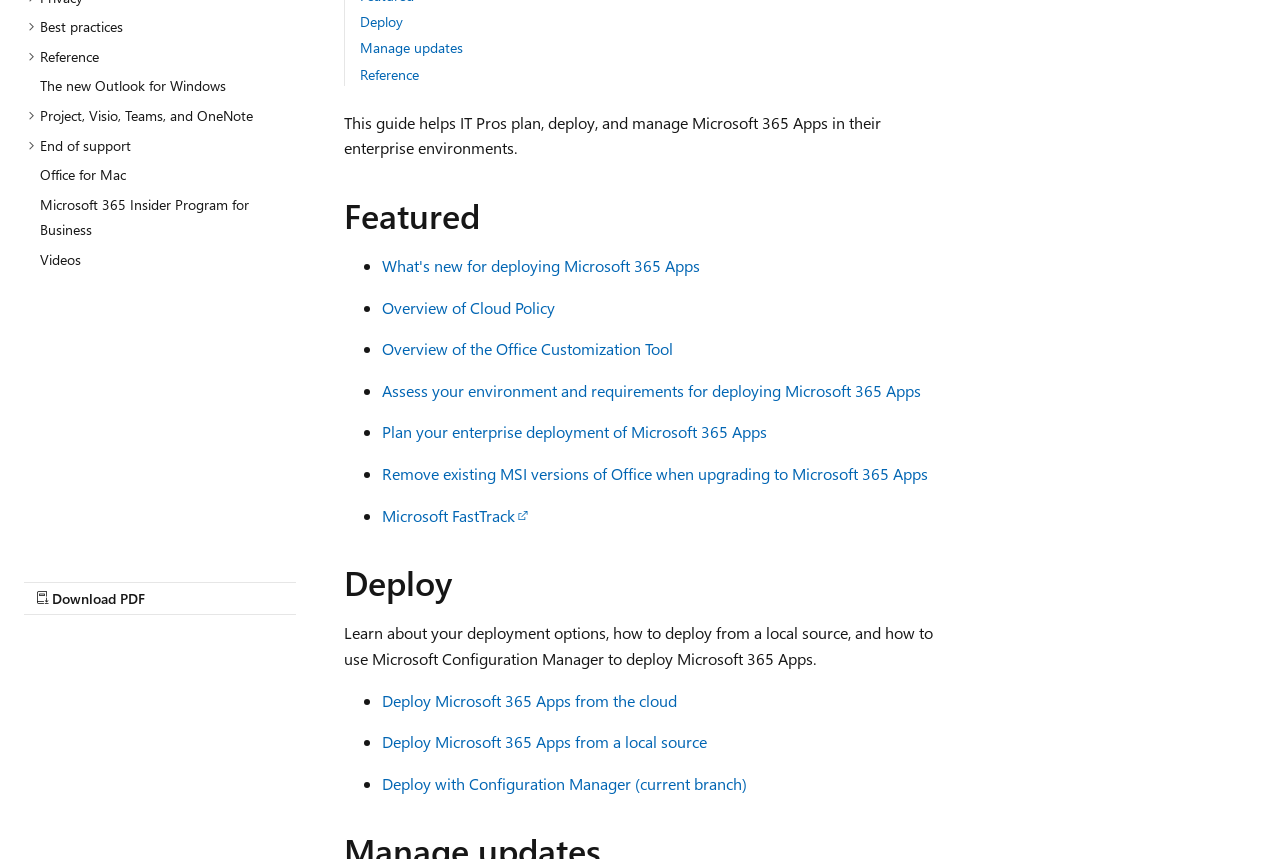Determine the bounding box coordinates (top-left x, top-left y, bottom-right x, bottom-right y) of the UI element described in the following text: Videos

[0.019, 0.285, 0.231, 0.32]